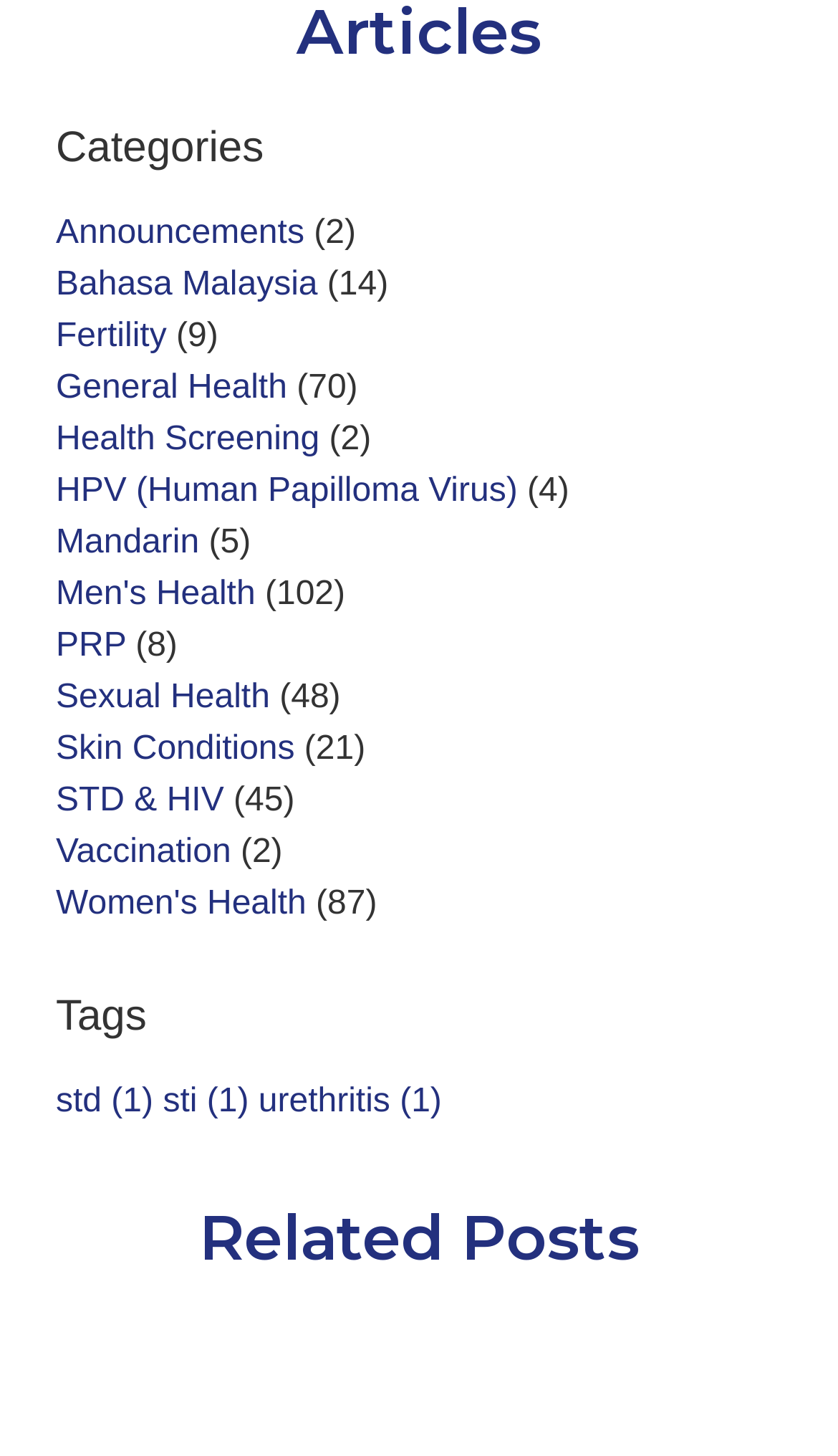Show the bounding box coordinates of the element that should be clicked to complete the task: "Browse posts tagged with 'std'".

[0.067, 0.744, 0.183, 0.77]